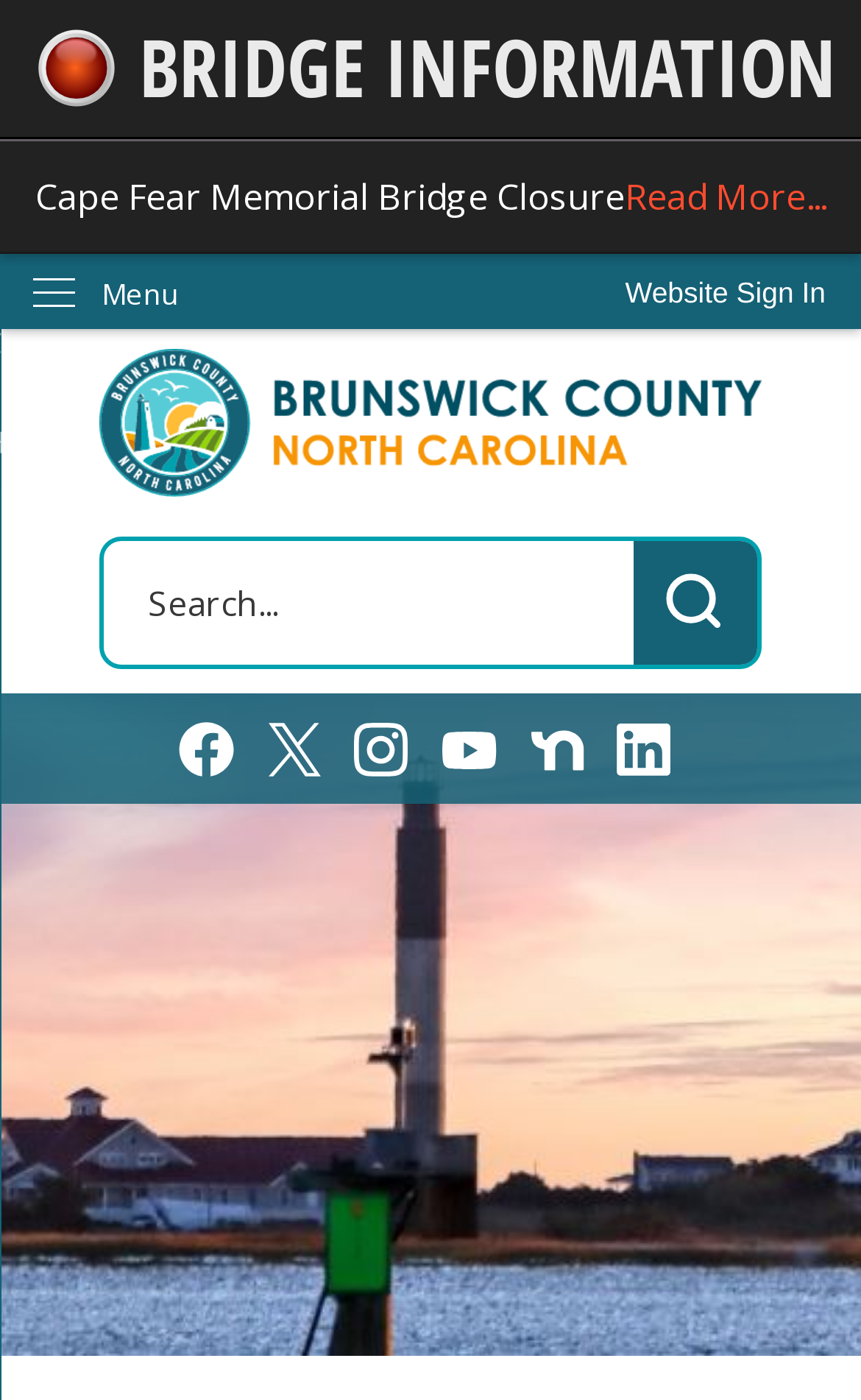Based on the image, give a detailed response to the question: How many links are available in the top section?

I looked at the top section of the webpage and found three links: 'Skip to Main Content', 'Emergency Alert BRIDGE INFORMATION', and 'Cape Fear Memorial Bridge Closure Read More...'. These links are all located at the top of the webpage.